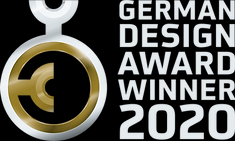Provide a comprehensive description of the image.

The image displays the prestigious German Design Awards Winner logo for the year 2020, featuring a sleek and modern design. The emblem showcases a golden circular medal with a stylized letter "G" at its center, symbolizing excellence in design. The text "GERMAN DESIGN AWARD WINNER" is prominently displayed alongside the year, emphasizing the recognition received for outstanding design quality. This award highlights the notable achievements and contributions to the field of design, celebrating innovative and aesthetic excellence.